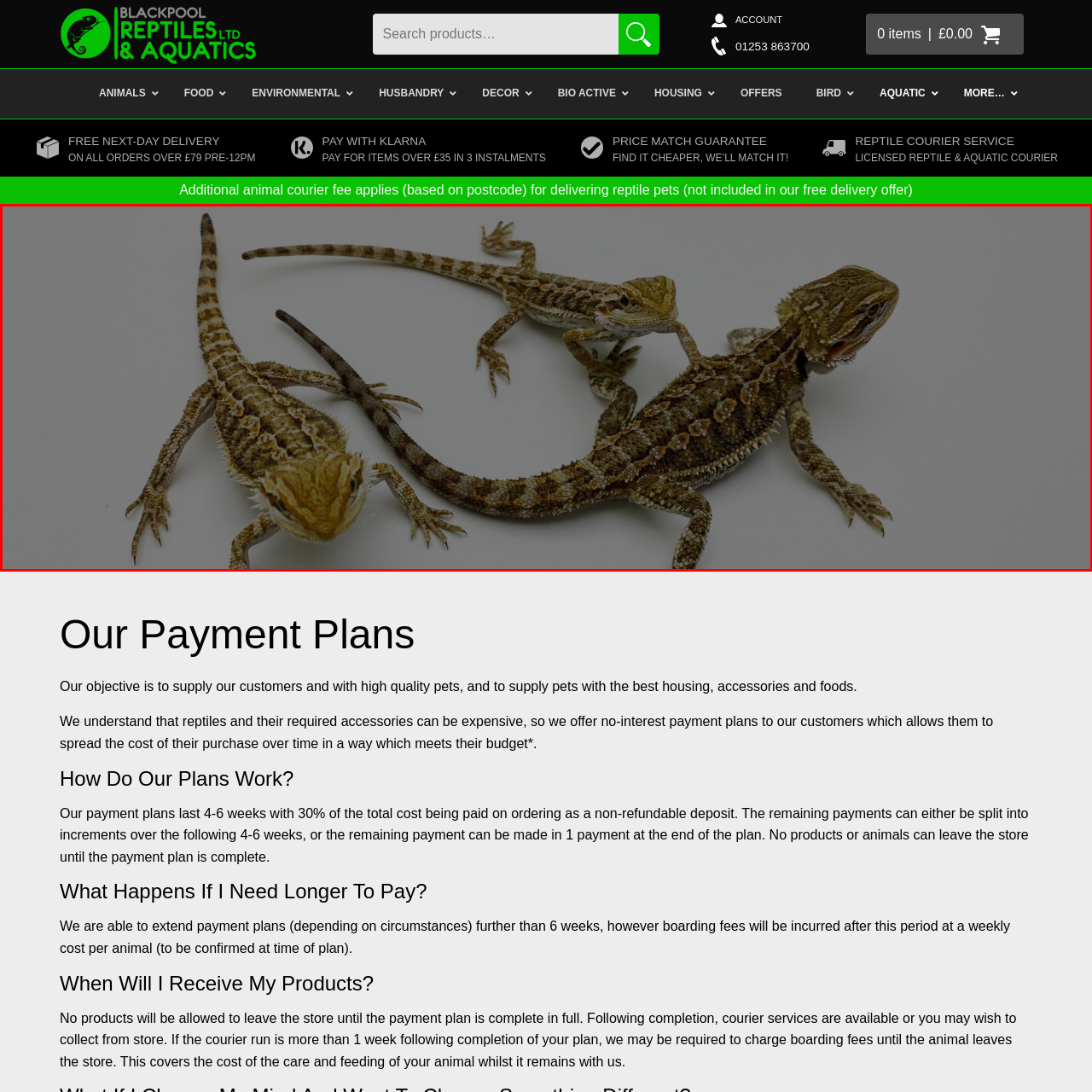What is the nature of the Bearded Dragons according to the caption?
Focus on the red bounded area in the image and respond to the question with a concise word or phrase.

Friendly